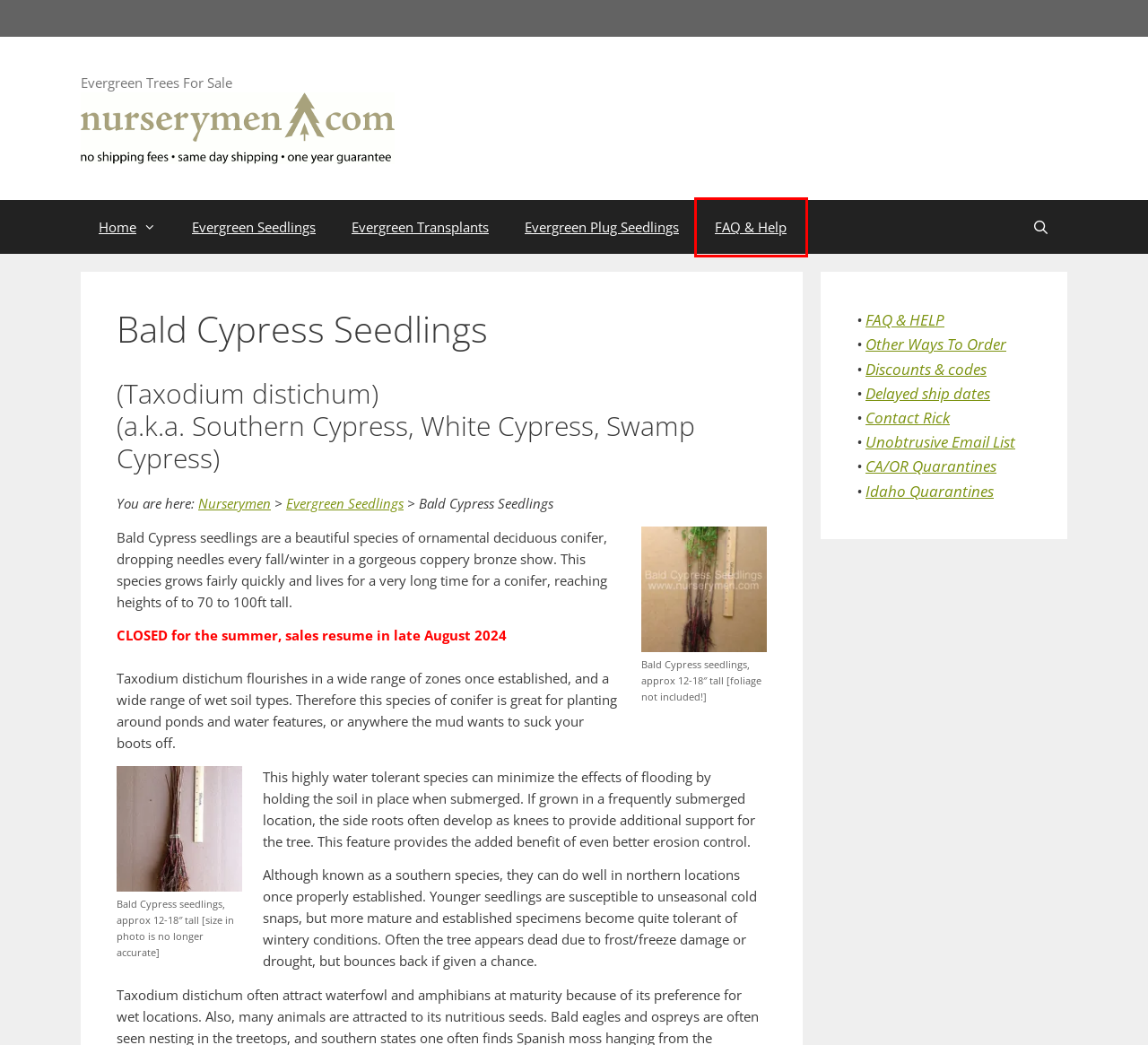You are presented with a screenshot of a webpage with a red bounding box. Select the webpage description that most closely matches the new webpage after clicking the element inside the red bounding box. The options are:
A. Evergreen Transplants For Sale - Evergreen Trees For Sale
B. Evergreen Trees Seedlings and Transplants For Sale
C. FAQ & Help - Evergreen Trees For Sale
D. Very Unobtrusive Email List - Evergreen Trees For Sale
E. Other Ways To Order - Evergreen Trees For Sale
F. Evergreen Plug Seedlings For Sale - Evergreen Trees For Sale
G. California and Oregon State Quarantines - Evergreen Trees For Sale
H. Contact Us - Evergreen Trees For Sale

C